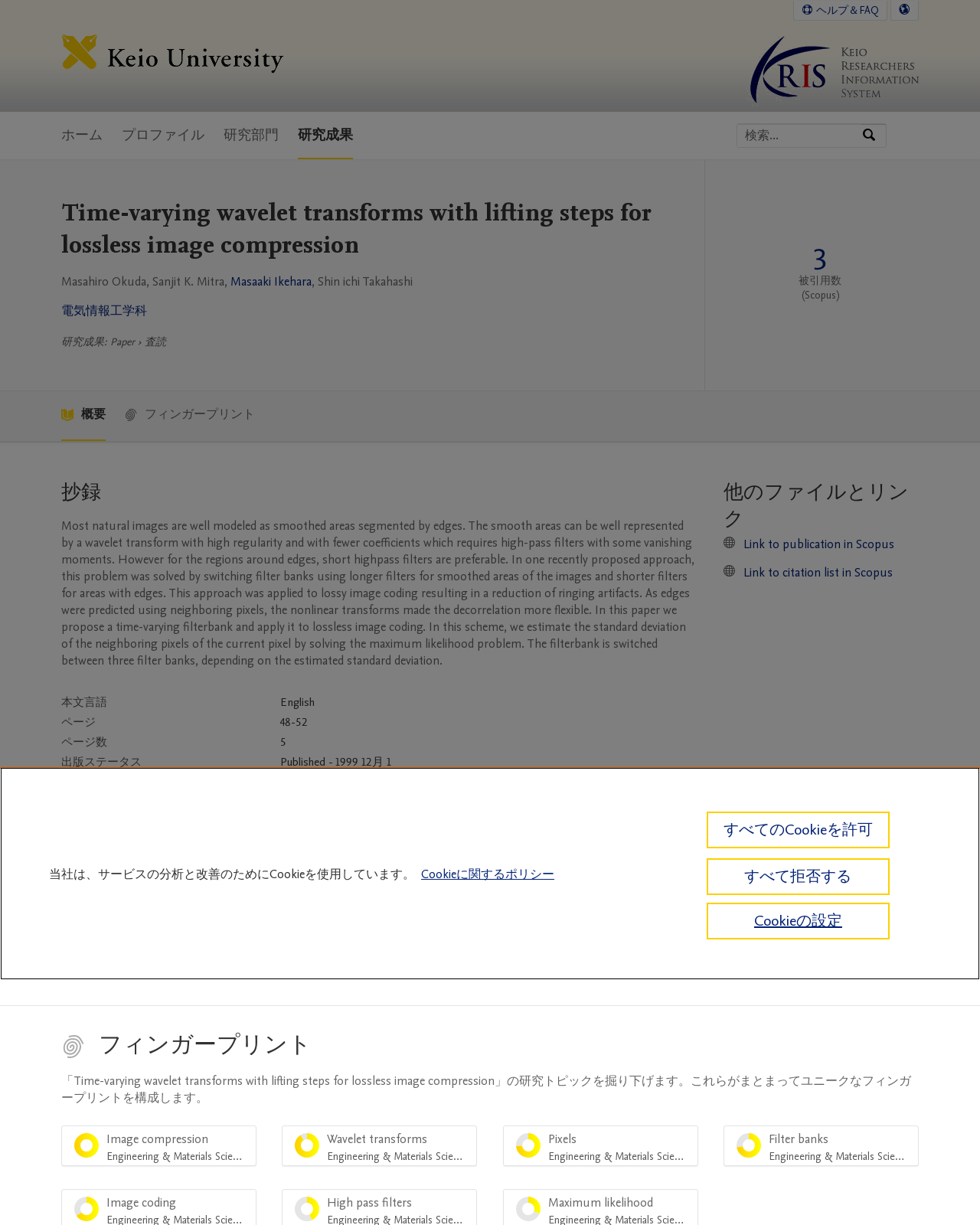Please locate the bounding box coordinates for the element that should be clicked to achieve the following instruction: "Check the help and FAQ". Ensure the coordinates are given as four float numbers between 0 and 1, i.e., [left, top, right, bottom].

[0.81, 0.001, 0.905, 0.016]